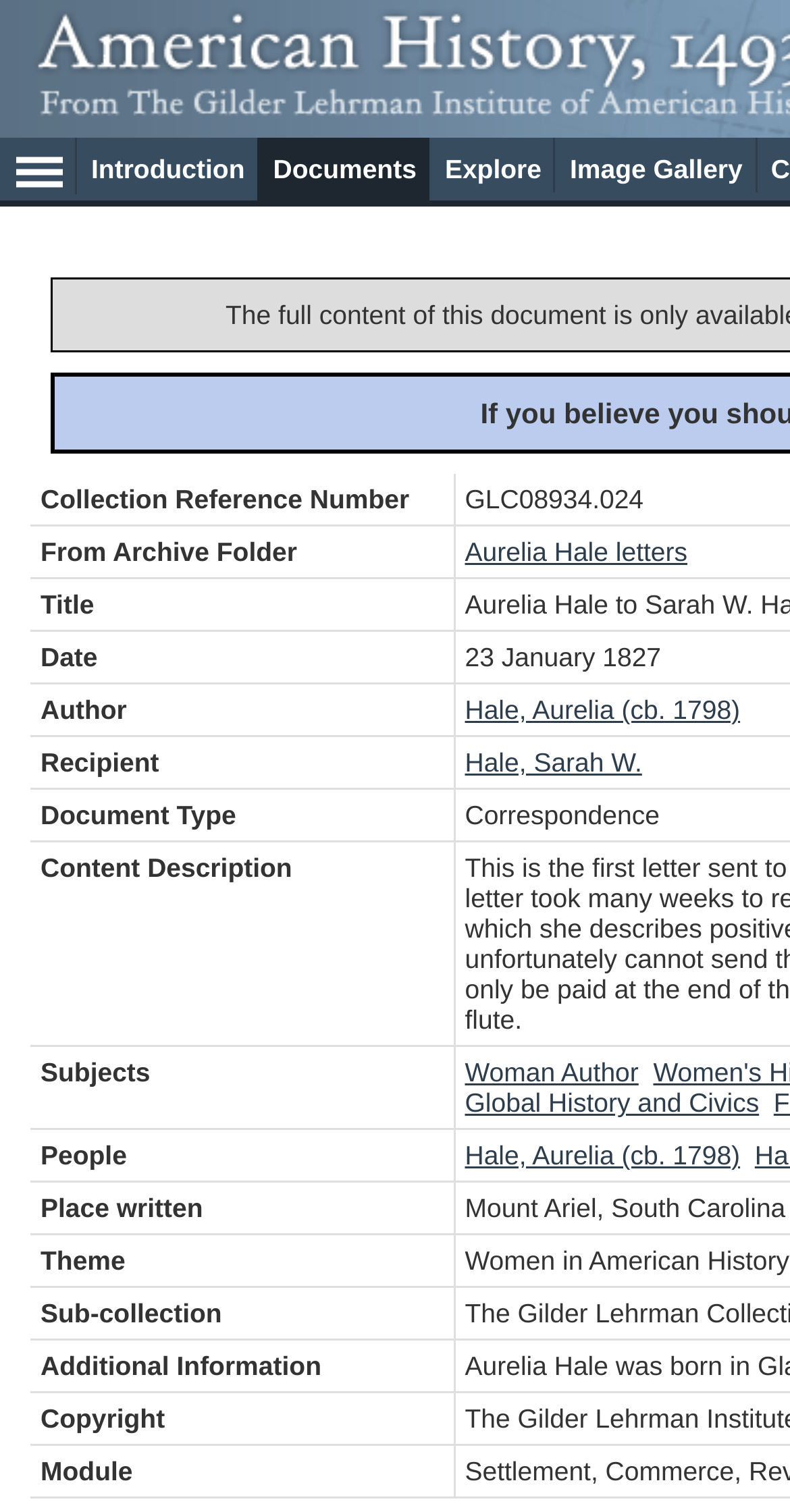Please find the bounding box for the UI component described as follows: "Hale, Sarah W.".

[0.588, 0.494, 0.813, 0.514]